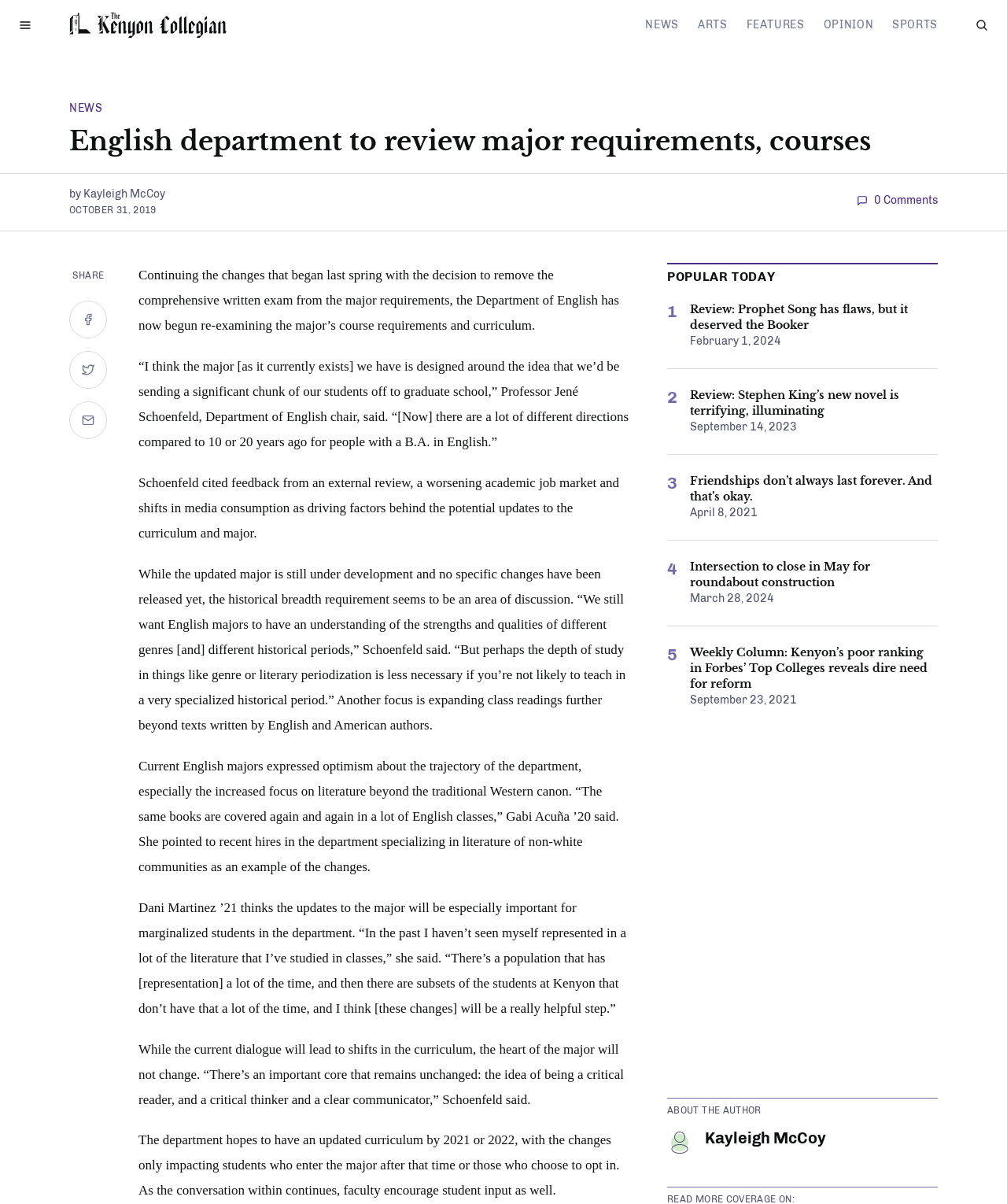Generate a comprehensive description of the contents of the webpage.

The webpage is an online news article from The Kenyon Collegian, a college newspaper serving Kenyon College and Gambier, Ohio. At the top of the page, there is a heading with the title of the article, "English department to review major requirements, courses." Below the title, there is a section with links to different categories, including NEWS, ARTS, FEATURES, OPINION, and SPORTS.

To the left of the categories, there are two buttons, "Toggle Menu" and "Toggle Search." Below these buttons, there is a header section with a link to see more articles in the News section. The header section also contains the title of the article again, along with the author's name, "Kayleigh McCoy," and the date of publication, "OCTOBER 31, 2019."

The main content of the article is divided into several paragraphs, discussing the English department's review of major requirements and courses. The article quotes Professor Jené Schoenfeld, the Department of English chair, and includes opinions from current English majors, Gabi Acuña '20 and Dani Martinez '21.

On the right side of the page, there is a section titled "POPULAR TODAY" with four articles listed, each with a heading, a link to the article, and the date of publication. The articles are about book reviews and a column about Kenyon's ranking in Forbes' Top Colleges.

At the bottom of the page, there is a section titled "ABOUT THE AUTHOR" with the author's name, Kayleigh McCoy.